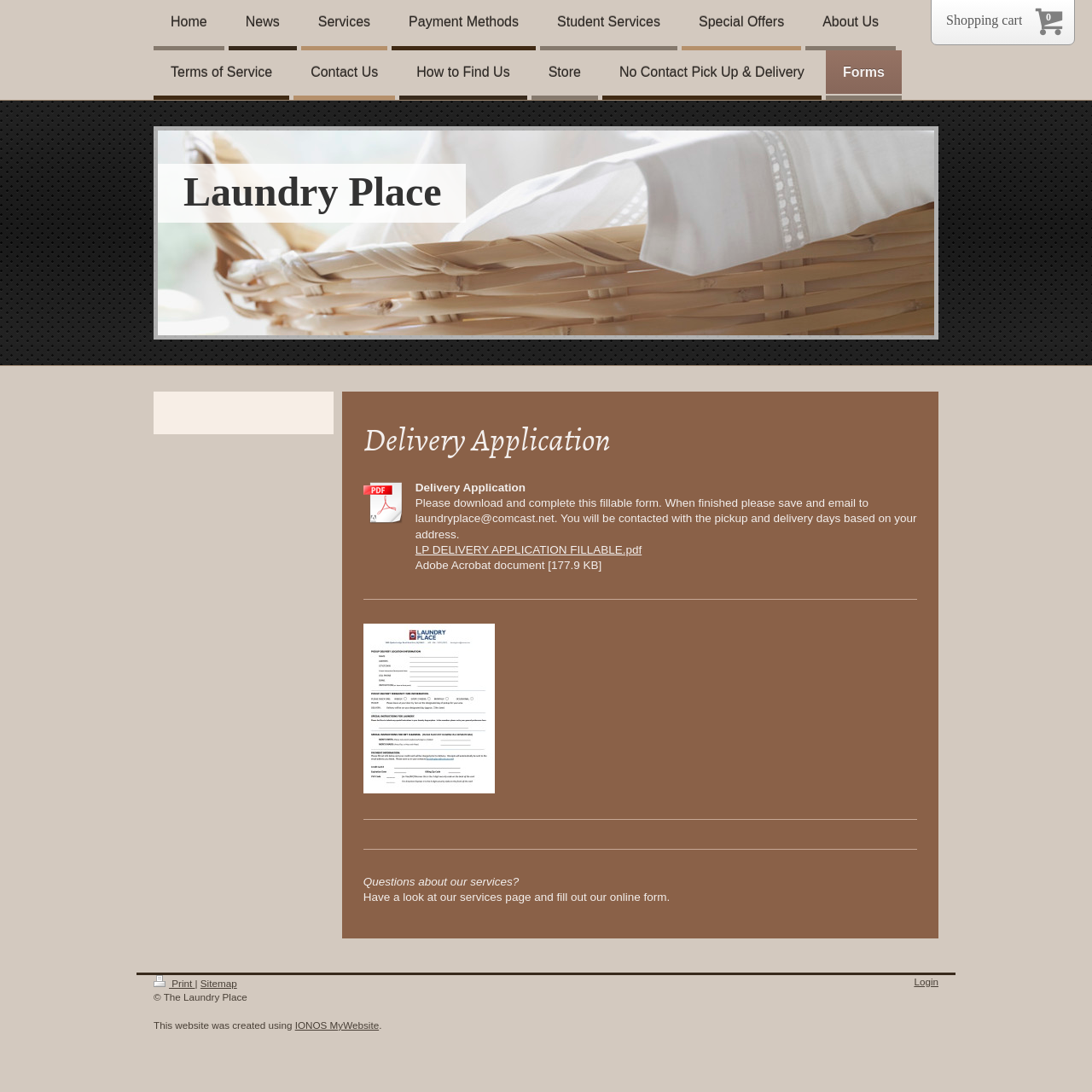Can you show the bounding box coordinates of the region to click on to complete the task described in the instruction: "Click on the Home link"?

[0.141, 0.0, 0.205, 0.04]